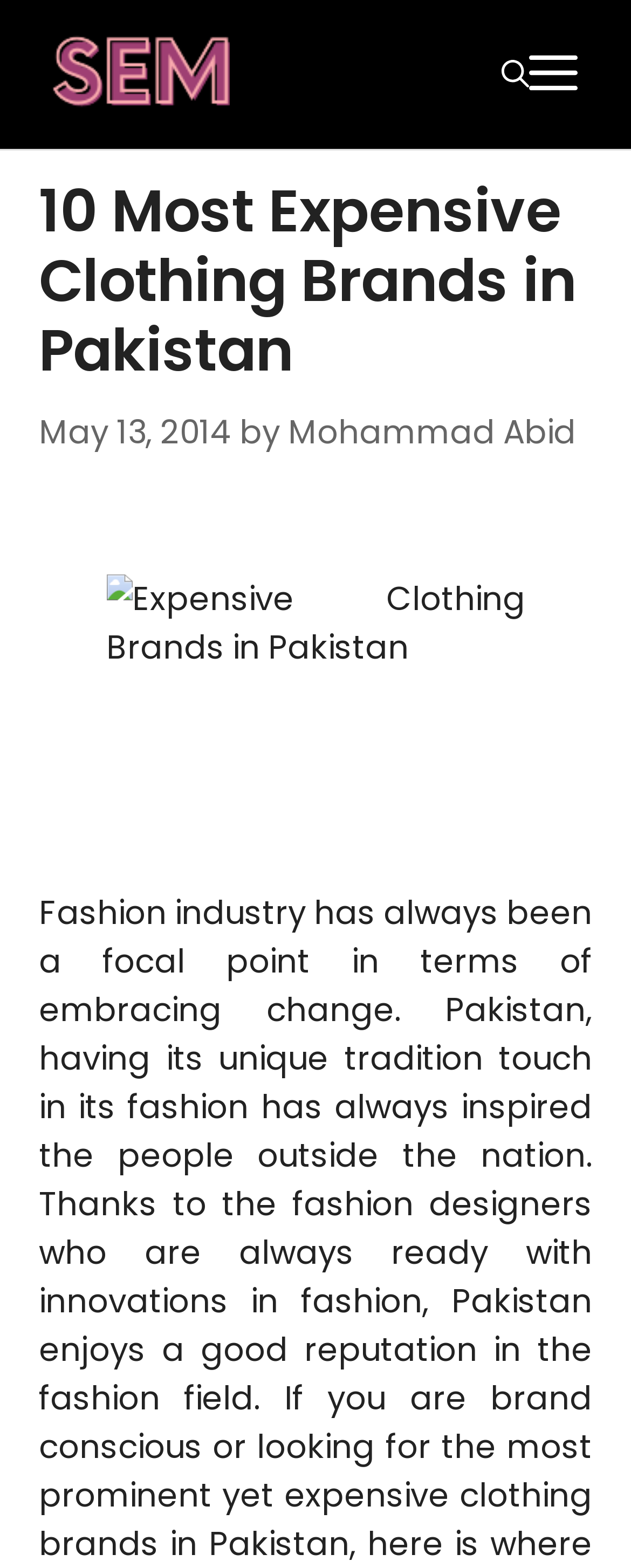Find the bounding box coordinates for the UI element that matches this description: "alt="Smart Earning Methods"".

[0.082, 0.031, 0.364, 0.06]